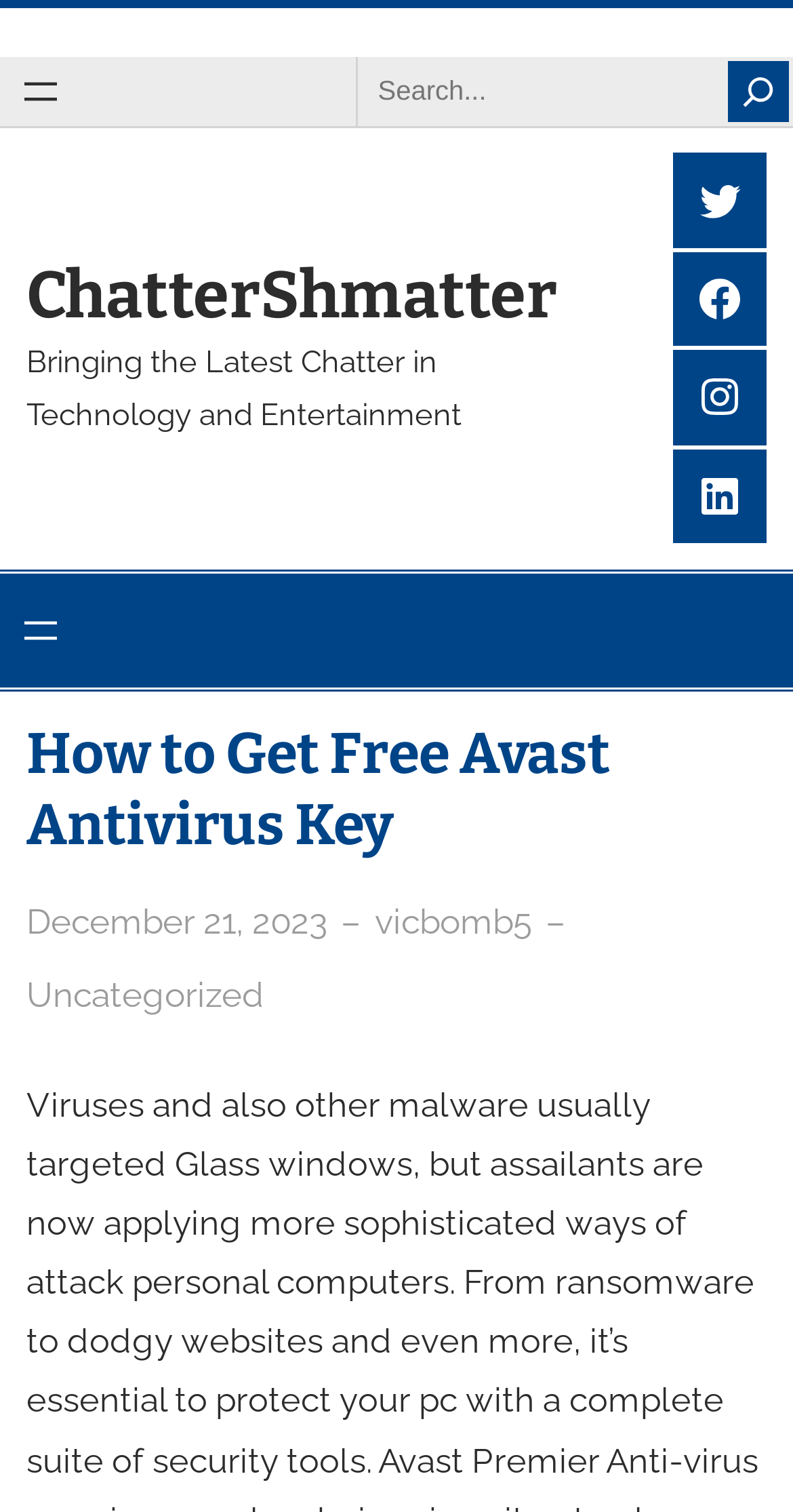Generate a detailed explanation of the webpage's features and information.

The webpage appears to be a blog post titled "How to Get Free Avast Antivirus Key" on a website called ChatterShmatter. At the top of the page, there is a horizontal separator line. Below the separator, there is a button to open a menu on the left side, and a search bar on the right side, which includes a search input field, a "Search" button, and a small search icon.

The website's logo, "ChatterShmatter", is displayed prominently in the top section, along with a tagline "Bringing the Latest Chatter in Technology and Entertainment". There are also social media links to Twitter, Facebook, Instagram, and LinkedIn on the right side.

The main content of the page is the blog post, which has a heading "How to Get Free Avast Antivirus Key". Below the heading, there is a timestamp indicating the post's publication date, December 21, 2023. The author's name, "vicbomb5", is displayed next to the timestamp. The post is categorized under "Uncategorized".

There is another button to open a menu at the bottom left of the page, which may provide additional navigation options. Overall, the webpage has a simple and clean layout, with a focus on the blog post's content.